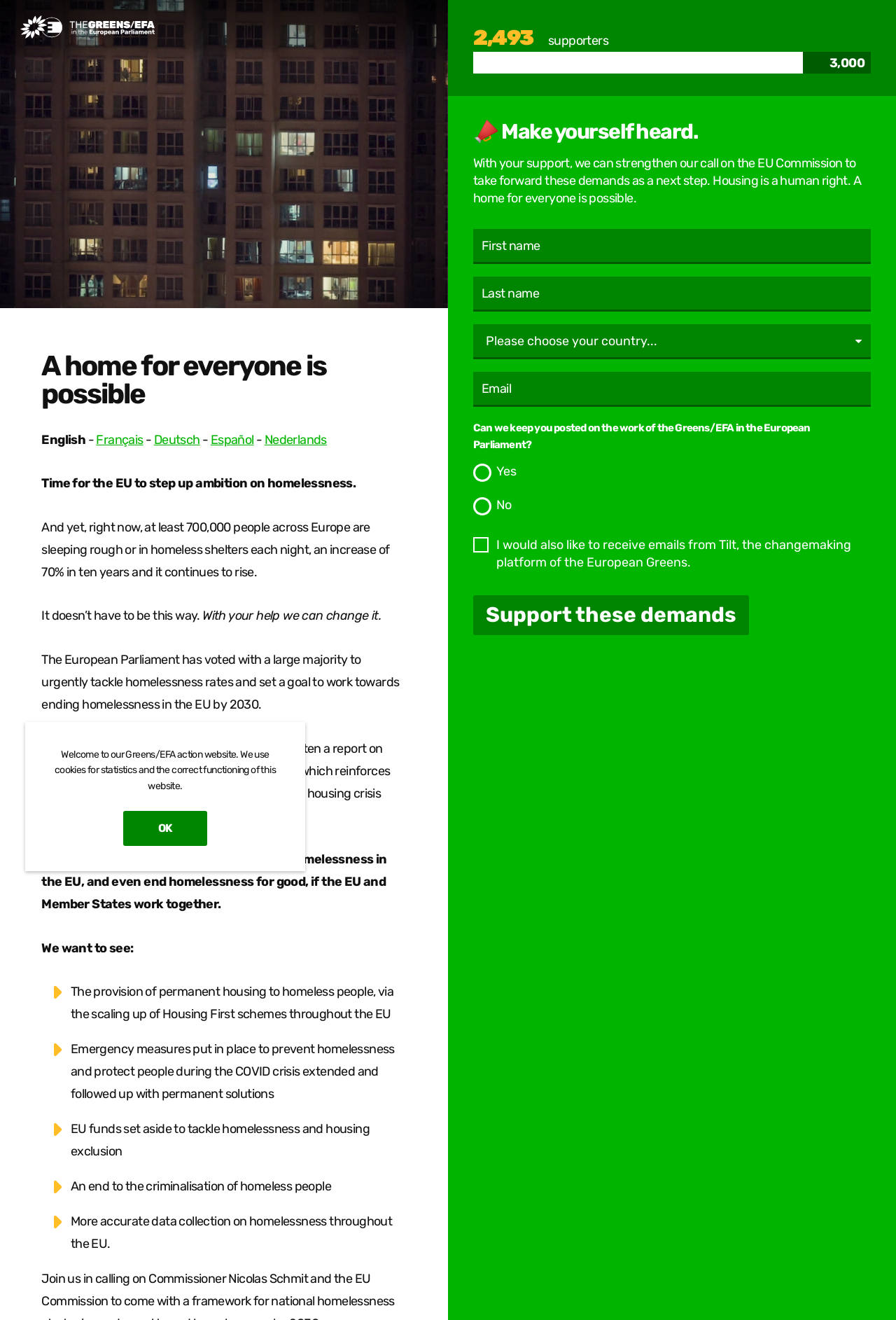Find the bounding box coordinates of the clickable region needed to perform the following instruction: "Click the 'The Greens/EFA in the european parliament' link". The coordinates should be provided as four float numbers between 0 and 1, i.e., [left, top, right, bottom].

[0.022, 0.011, 0.172, 0.033]